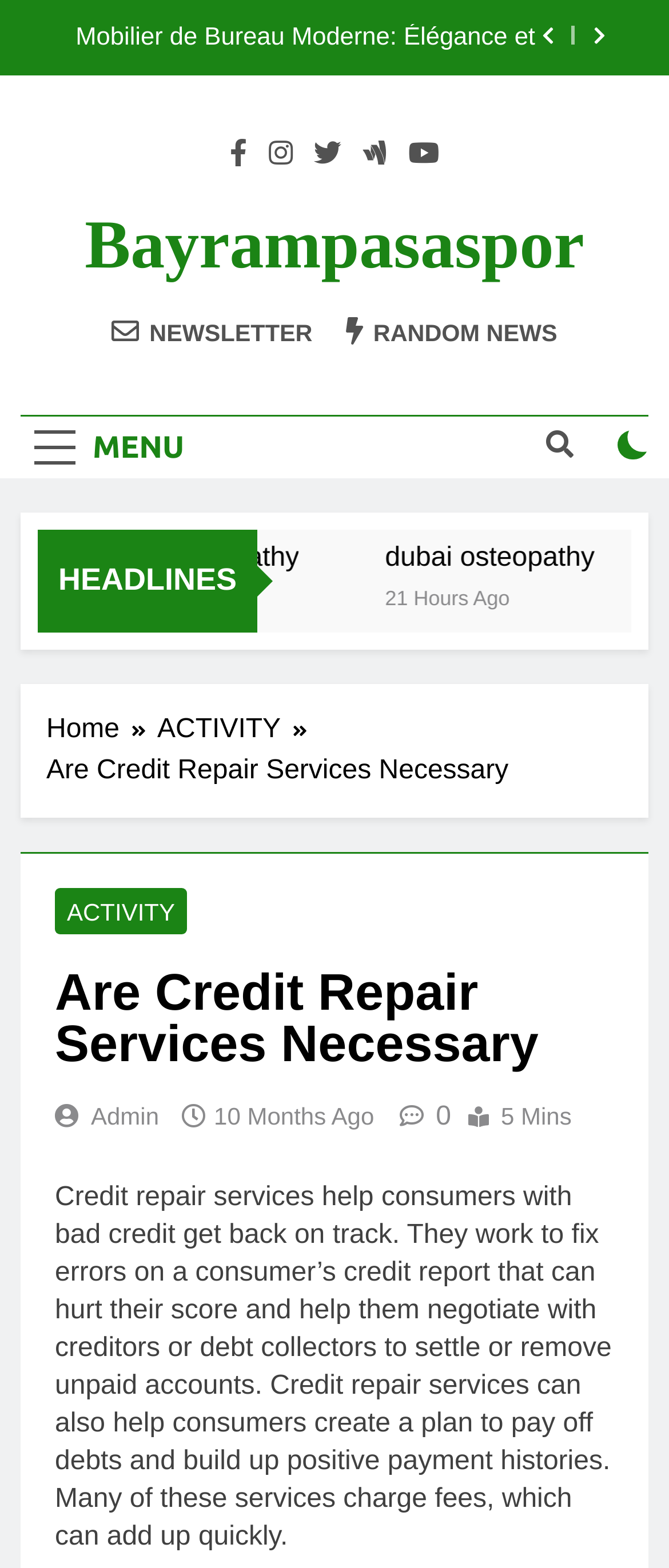Respond to the question below with a concise word or phrase:
How often is the newsletter updated?

Not specified